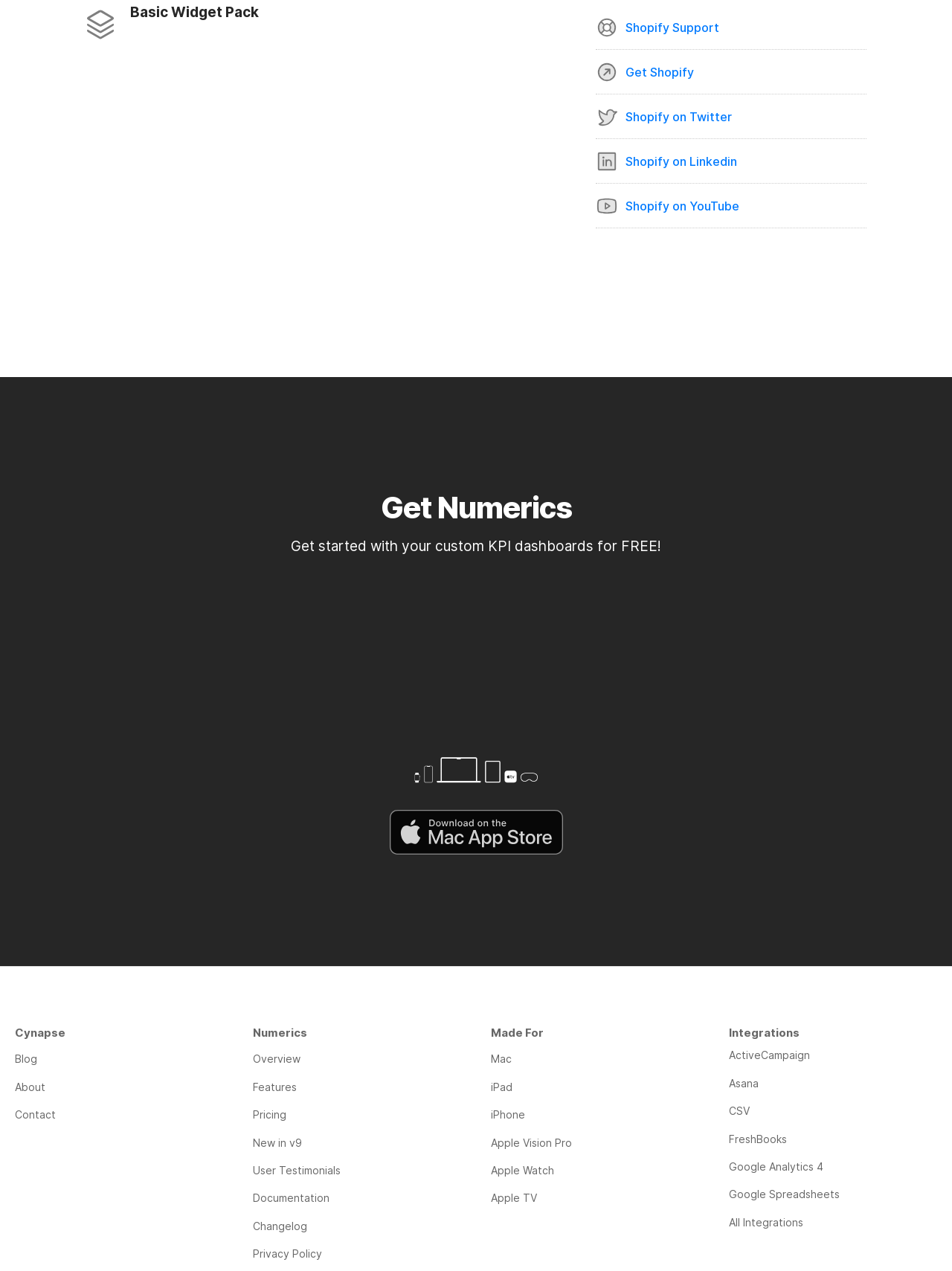Please identify the bounding box coordinates of the element on the webpage that should be clicked to follow this instruction: "Get started with custom KPI dashboards". The bounding box coordinates should be given as four float numbers between 0 and 1, formatted as [left, top, right, bottom].

[0.0, 0.296, 1.0, 0.76]